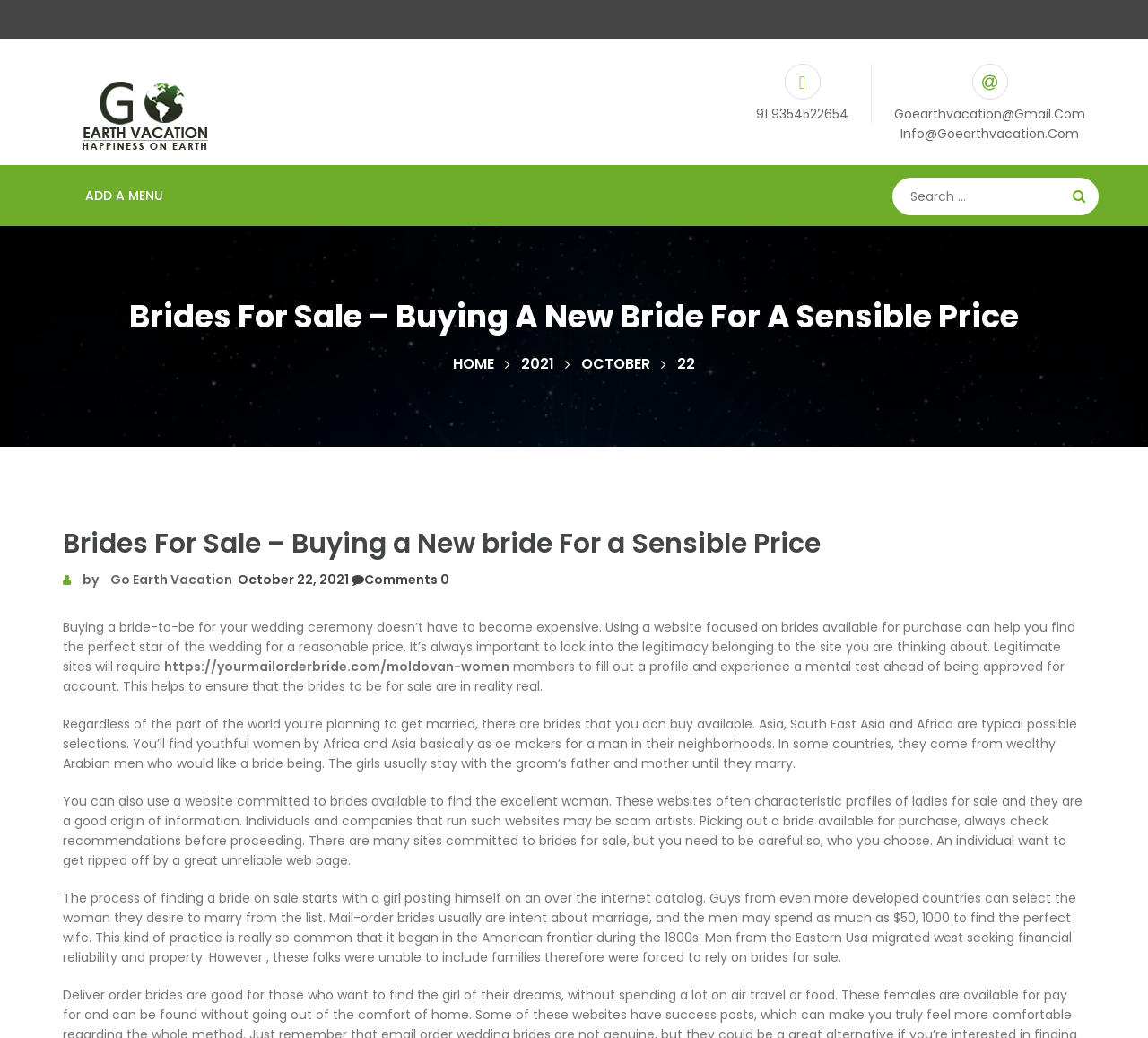What is the purpose of the website according to the text?
Answer the question in a detailed and comprehensive manner.

I found the purpose of the website by reading the StaticText elements that describe the process of finding a bride for sale, such as the text 'Buying a bride-to-be for your wedding ceremony doesn’t have to become expensive. Using a website focused on brides available for purchase can help you find the perfect star of the wedding for a reasonable price.' at coordinates [0.055, 0.596, 0.937, 0.651].